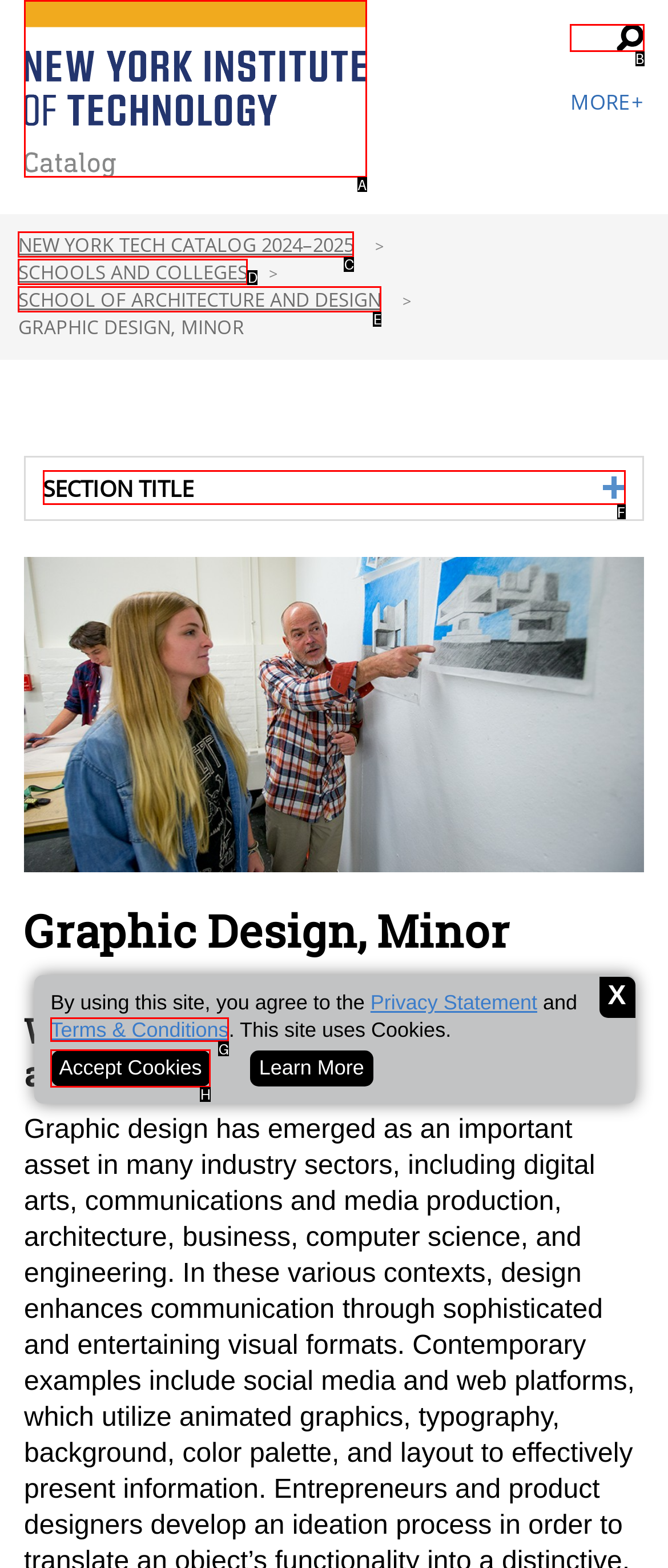Determine the HTML element that aligns with the description: parent_node: MORE+
Answer by stating the letter of the appropriate option from the available choices.

A